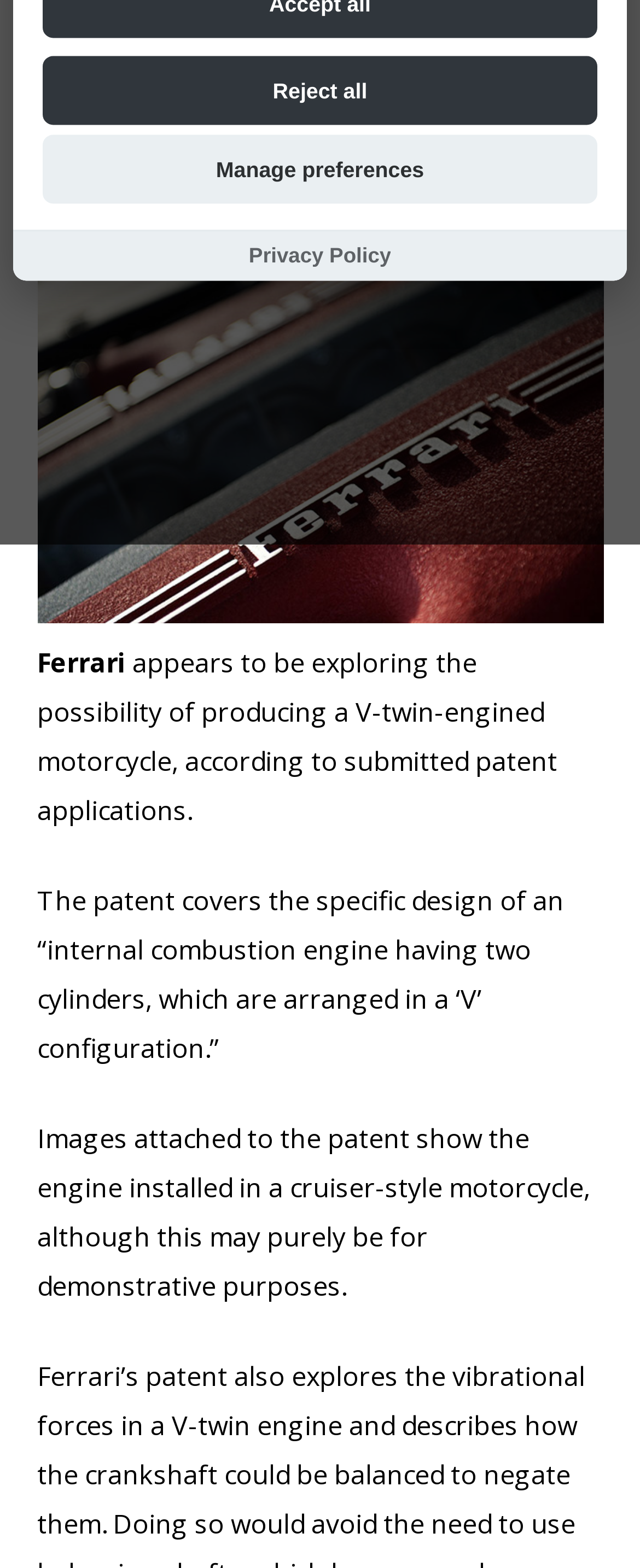Bounding box coordinates must be specified in the format (top-left x, top-left y, bottom-right x, bottom-right y). All values should be floating point numbers between 0 and 1. What are the bounding box coordinates of the UI element described as: parent_node: Website name="url"

None